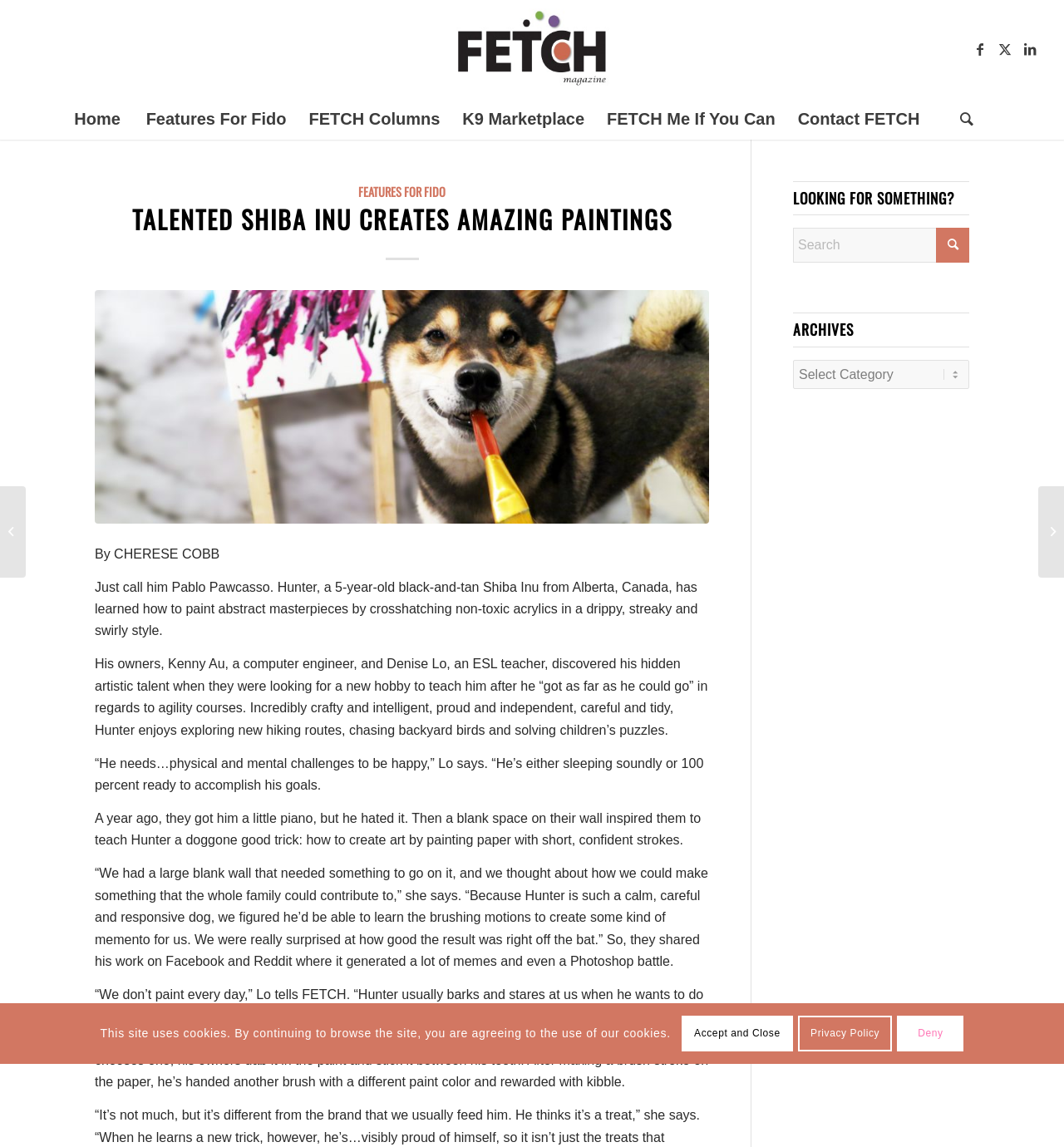Given the content of the image, can you provide a detailed answer to the question?
What is the purpose of the search box?

The search box is located in the complementary section of the webpage, and it allows users to search for specific content on the website.